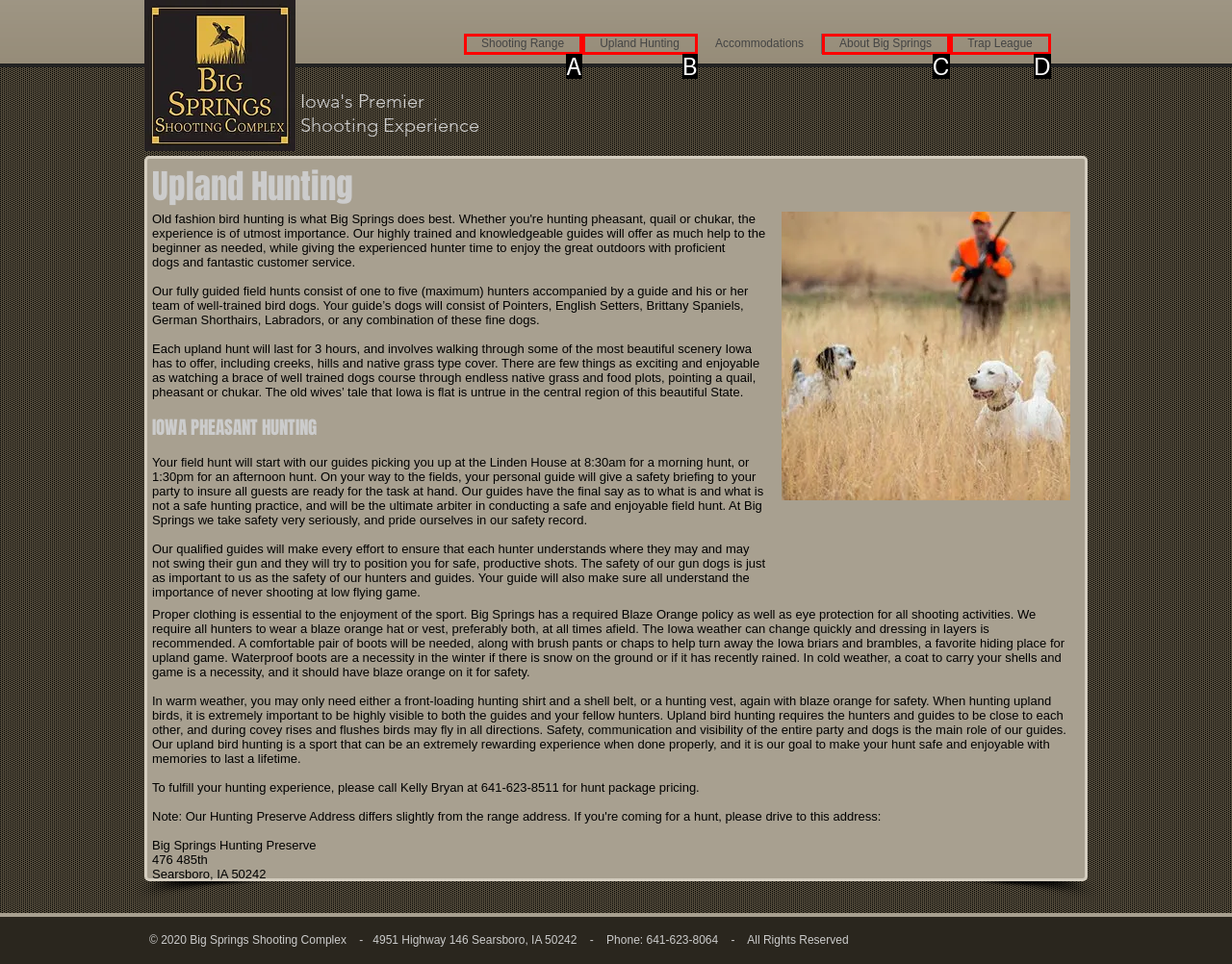From the given options, find the HTML element that fits the description: About Big Springs. Reply with the letter of the chosen element.

C